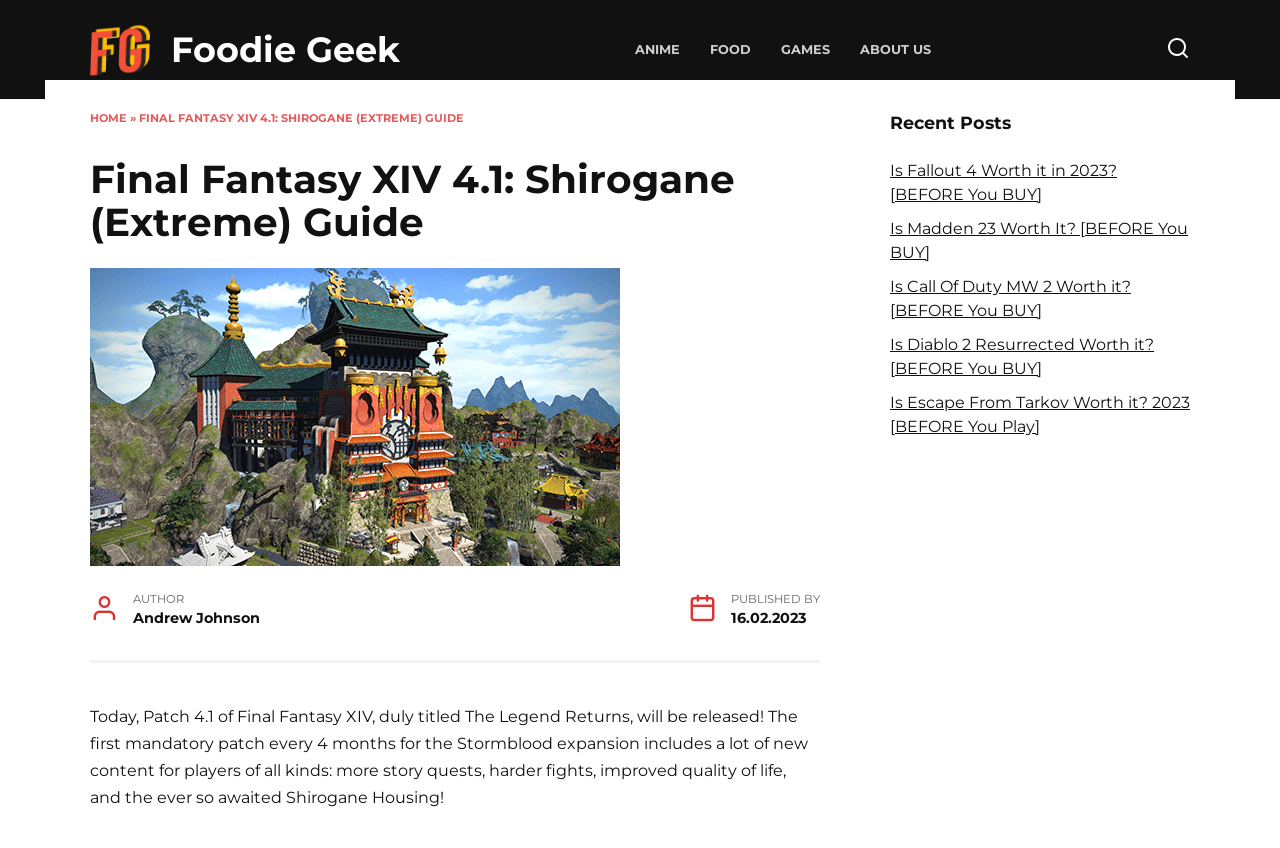Determine the bounding box coordinates of the section I need to click to execute the following instruction: "Check the 'Recent Posts' section". Provide the coordinates as four float numbers between 0 and 1, i.e., [left, top, right, bottom].

[0.695, 0.132, 0.79, 0.157]